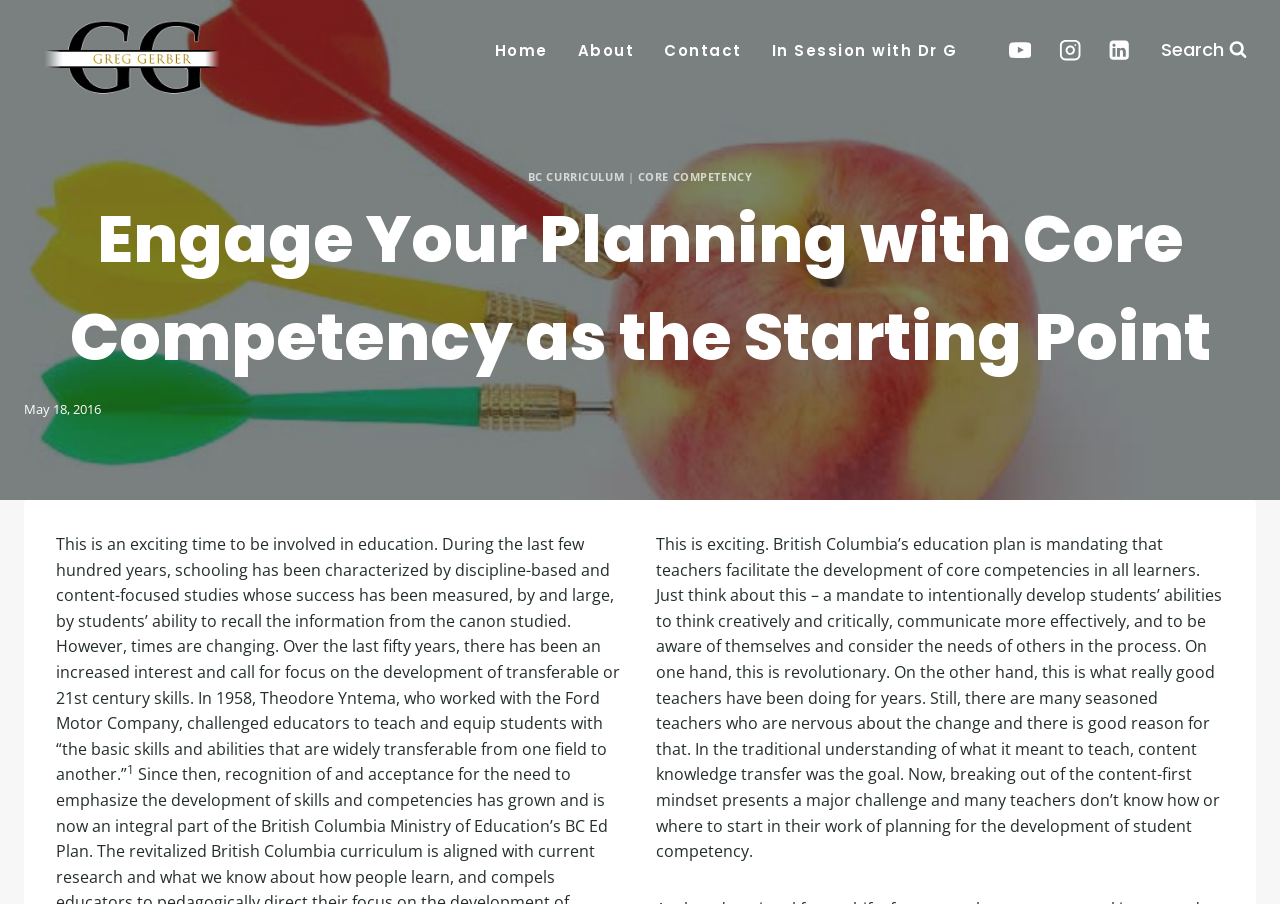Describe the webpage meticulously, covering all significant aspects.

The webpage is about engaging in planning with core competency as the starting point, written by Greg Gerber. At the top left, there is a link to Greg Gerber's profile, accompanied by a small image of him. Below this, there is a primary navigation menu with four links: Home, About, Contact, and In Session with Dr G.

On the top right, there are three social media links: YouTube, Instagram, and Linkedin, each with a corresponding image. Next to these links, there is a button to view a search form.

The main content of the webpage is an article with a heading that matches the title of the webpage. The article is dated May 18, 2016, and it discusses the importance of developing core competencies in education. The text is divided into two paragraphs, with the first paragraph describing the shift in focus from content-based learning to developing transferable skills. The second paragraph discusses the challenges and opportunities that come with this shift, particularly for teachers who need to adapt their approach to planning and teaching.

Throughout the article, there are no images or other multimedia elements, aside from the social media links and the author's profile image at the top. The overall layout is simple and easy to follow, with clear headings and concise text.